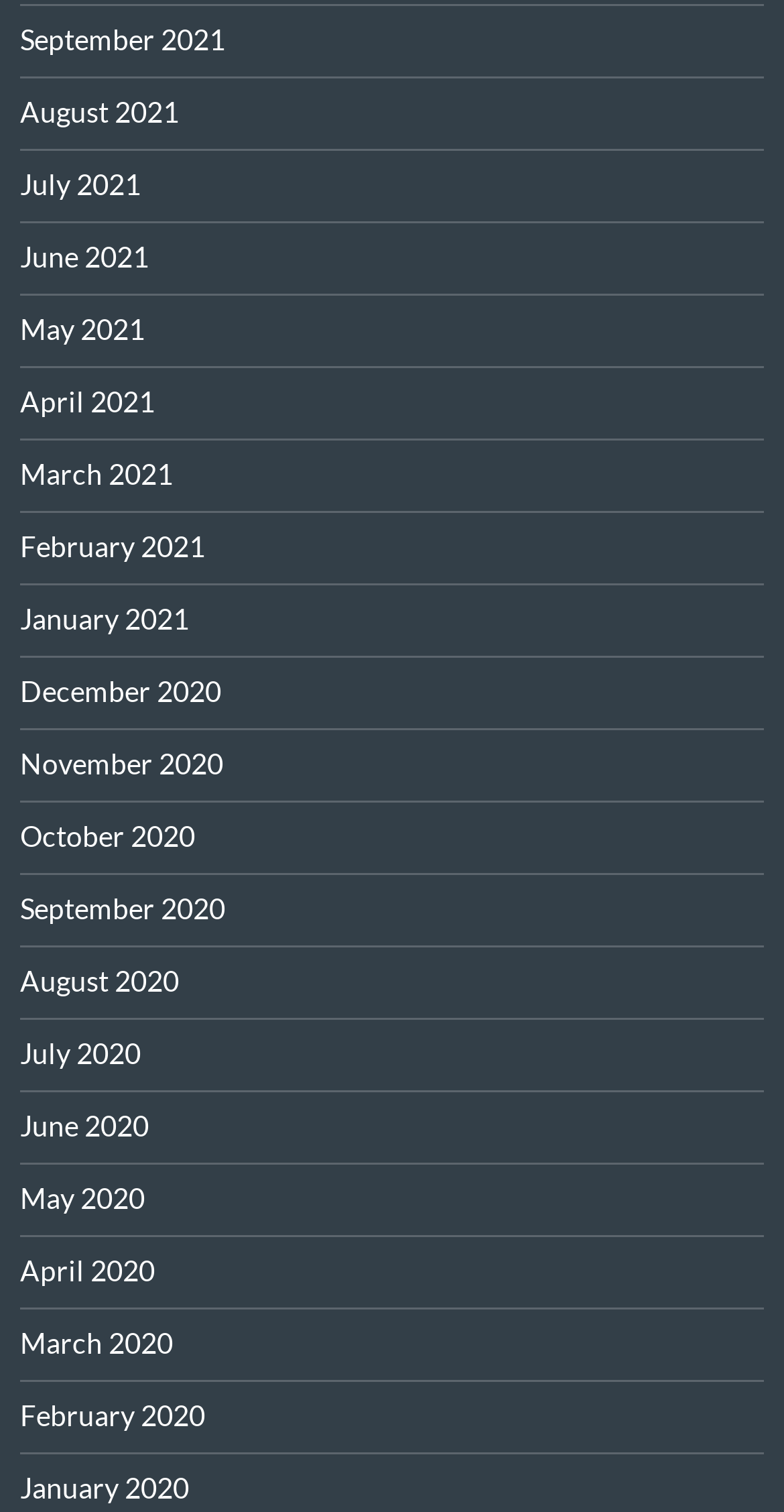Refer to the screenshot and give an in-depth answer to this question: What is the latest month listed in 2020?

By examining the list of links, I found that the latest month listed in 2020 is December 2020, which is located near the middle of the list with a bounding box coordinate of [0.026, 0.446, 0.282, 0.469].